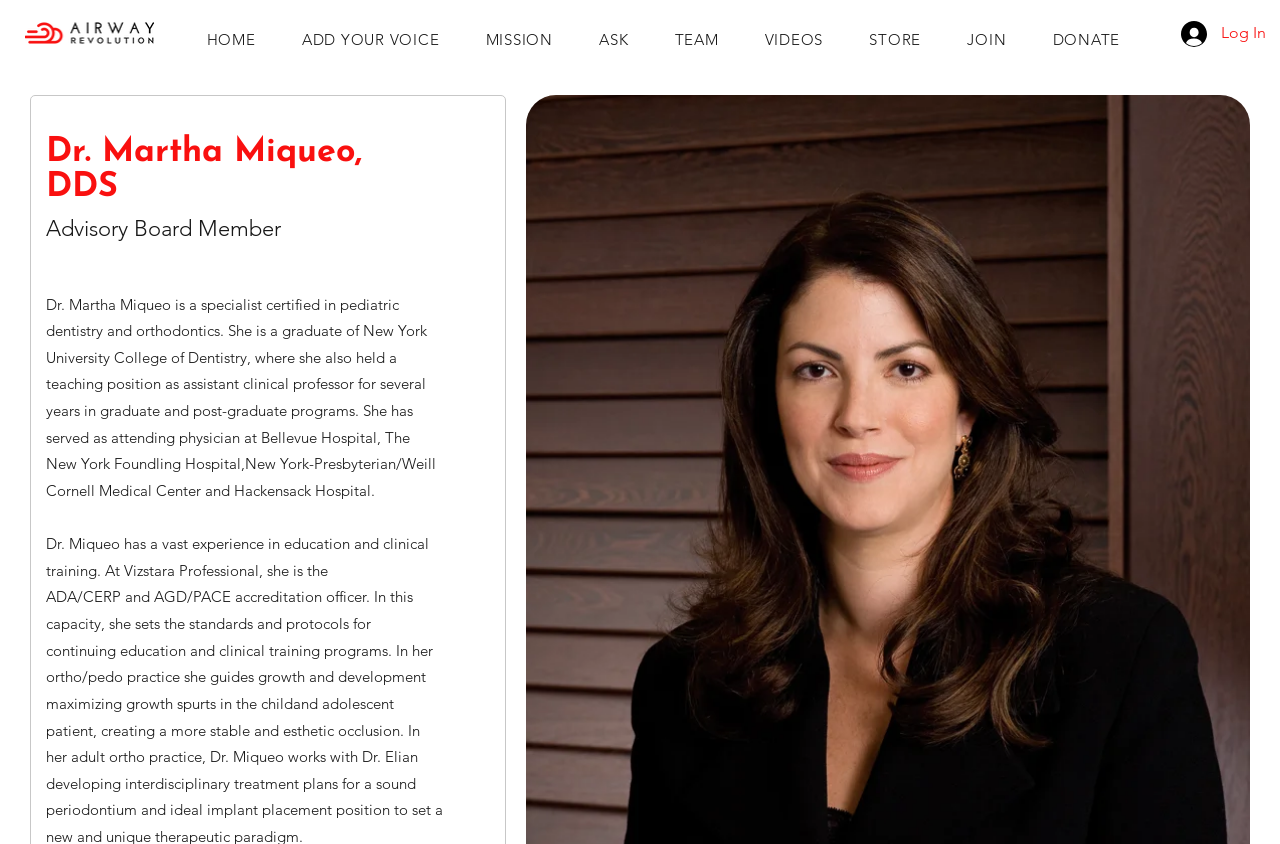Highlight the bounding box of the UI element that corresponds to this description: "ADD YOUR VOICE".

[0.218, 0.026, 0.361, 0.067]